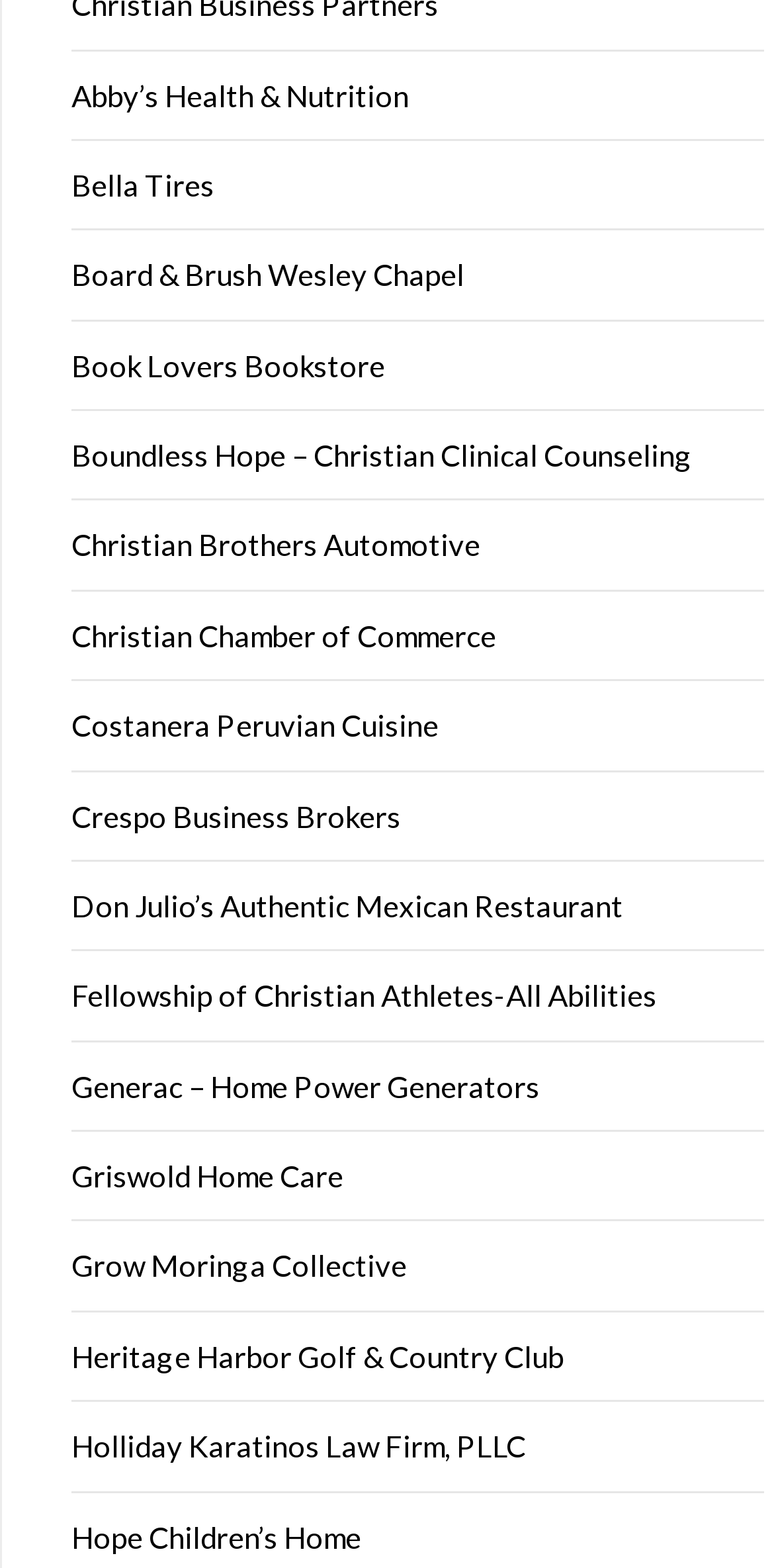Provide a short, one-word or phrase answer to the question below:
Are all links on the same horizontal level?

No